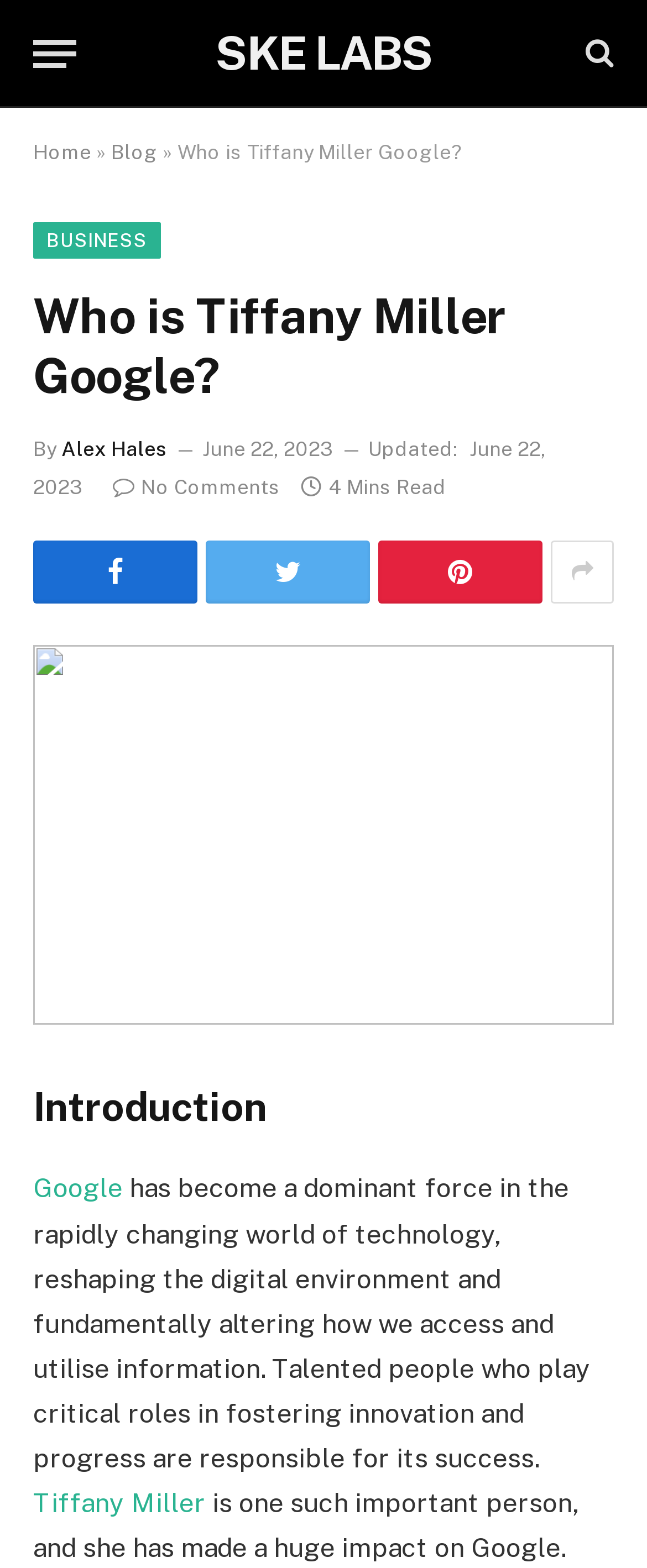What is the topic of the article?
Answer with a single word or phrase by referring to the visual content.

Tiffany Miller Google